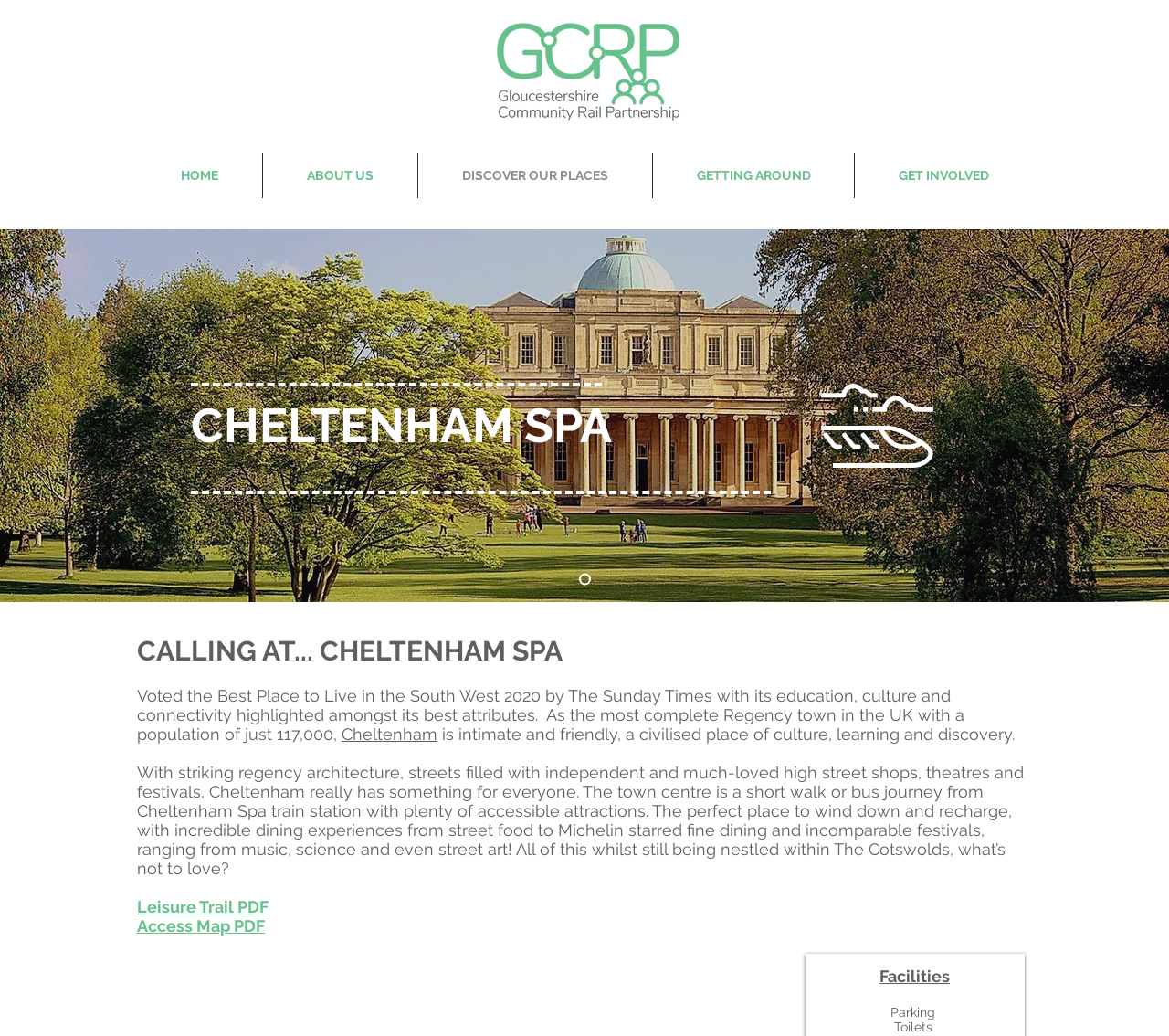Determine the bounding box coordinates of the clickable region to execute the instruction: "View Cheltenham Spa slideshow". The coordinates should be four float numbers between 0 and 1, denoted as [left, top, right, bottom].

[0.0, 0.221, 1.0, 0.581]